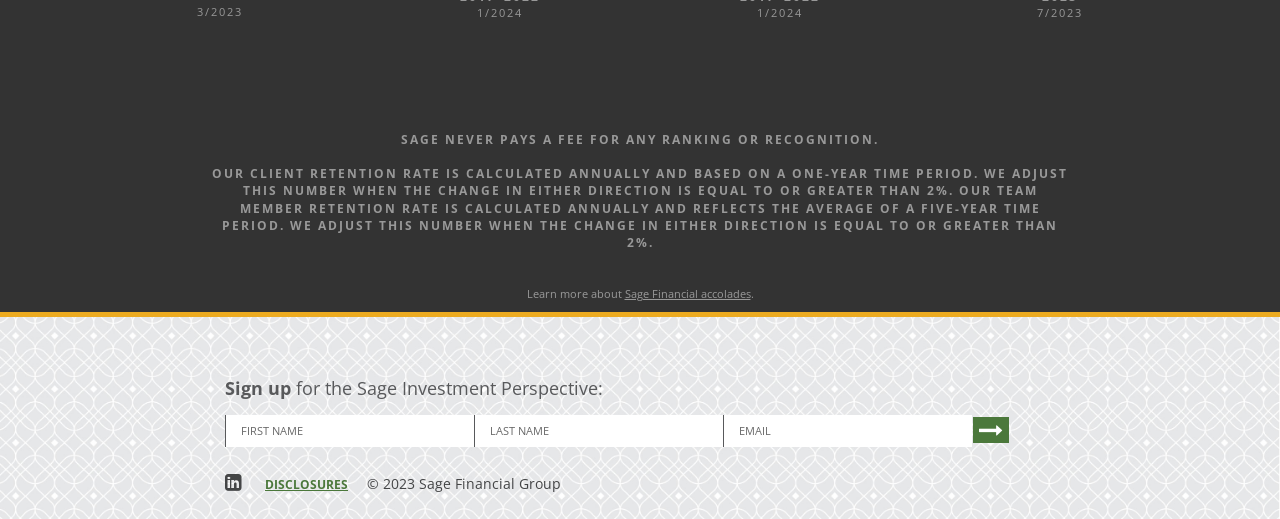Identify the bounding box of the UI component described as: "name="input_3" placeholder="Email"".

[0.565, 0.8, 0.759, 0.861]